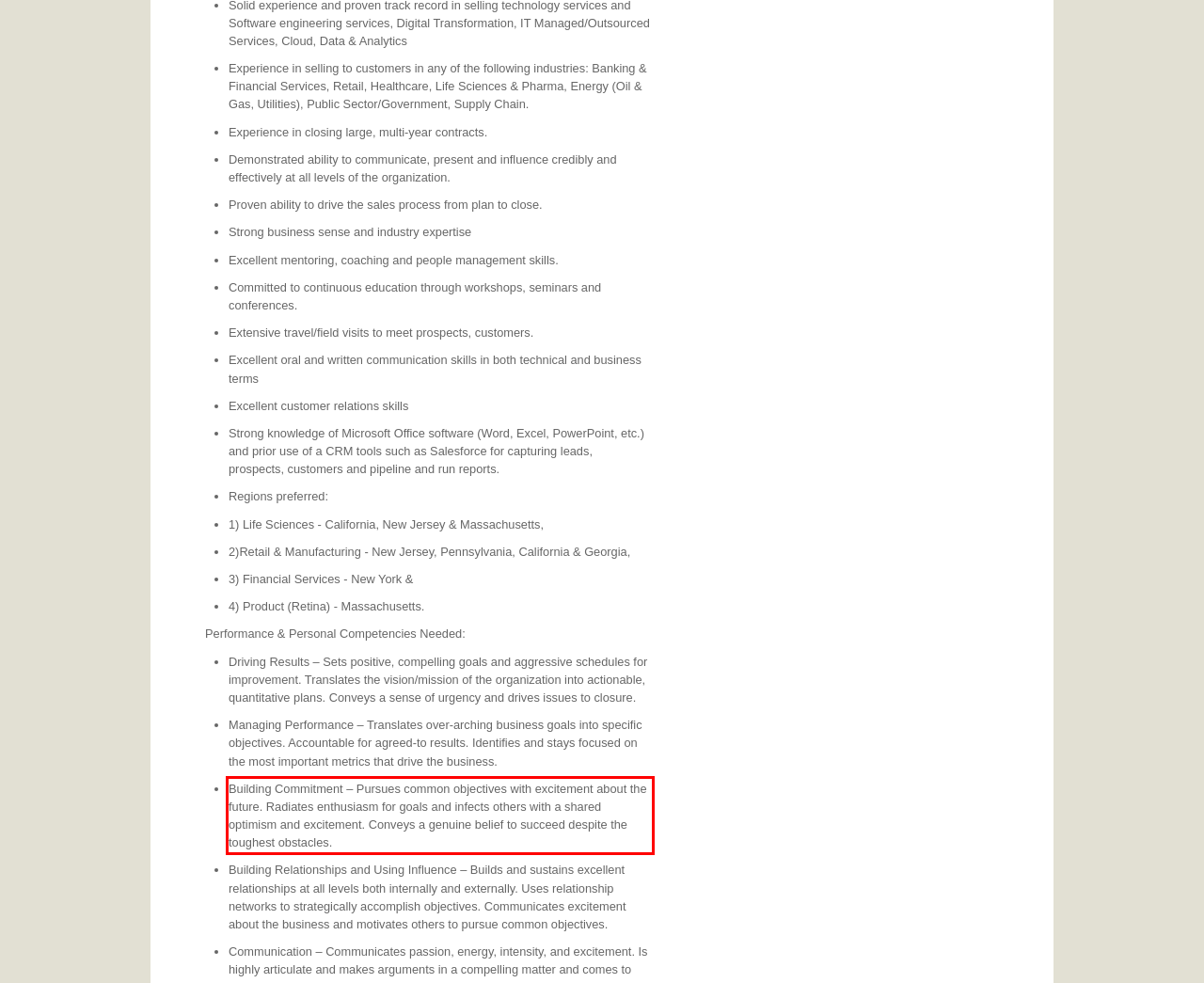Within the screenshot of a webpage, identify the red bounding box and perform OCR to capture the text content it contains.

Building Commitment – Pursues common objectives with excitement about the future. Radiates enthusiasm for goals and infects others with a shared optimism and excitement. Conveys a genuine belief to succeed despite the toughest obstacles.